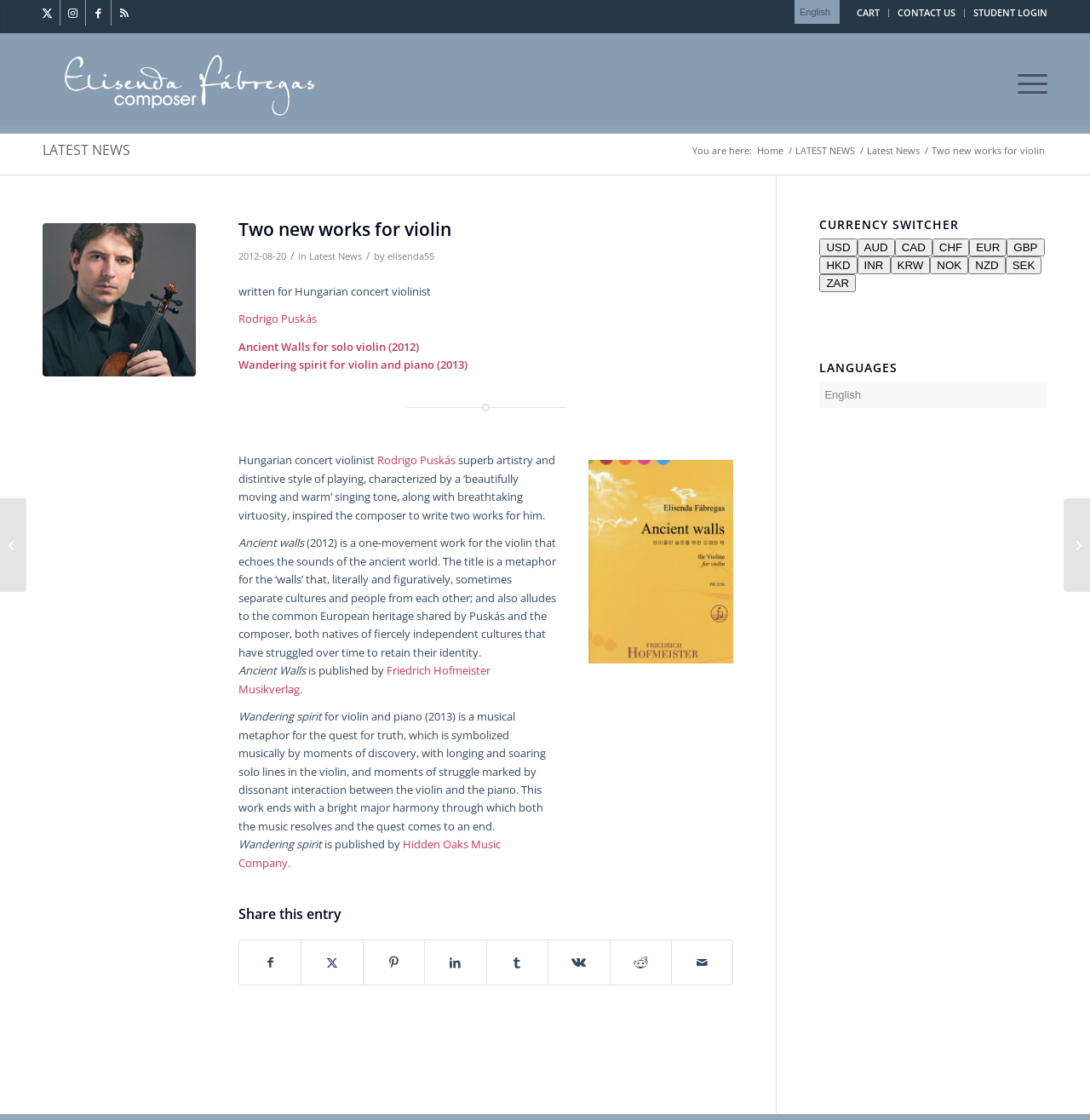Generate a thorough caption detailing the webpage content.

This webpage is about Elisenda Fabregas, a musician, and features two new works for violin. At the top, there are four social media links to Twitter, Instagram, Facebook, and Rss this site, aligned horizontally. Below them, there is a vertical menu with three items: CART, CONTACT US, and STUDENT LOGIN. 

To the right of the menu, there is a combobox and a logo link "elisendalogo_white" with an image of Elisenda Fabregas. Above the logo, there is a link "LATEST NEWS" and a breadcrumb navigation with links to "Home" and "LATEST NEWS" again. 

The main content of the page is an article about two new works for violin, written for Hungarian concert violinist Rodrigo Puskás. The article has a heading "Two new works for violin" and a time stamp "2012-08-20". Below the heading, there is a paragraph of text describing the works, followed by two sections, each describing one of the works, "Ancient Walls" and "Wandering spirit". 

Each section has a title, a brief description, and some information about the publication of the work. There are also some links to the publisher's websites. At the bottom of the article, there are social media sharing links. 

On the right side of the page, there is a complementary section with a currency switcher, featuring eight buttons to switch between different currencies.